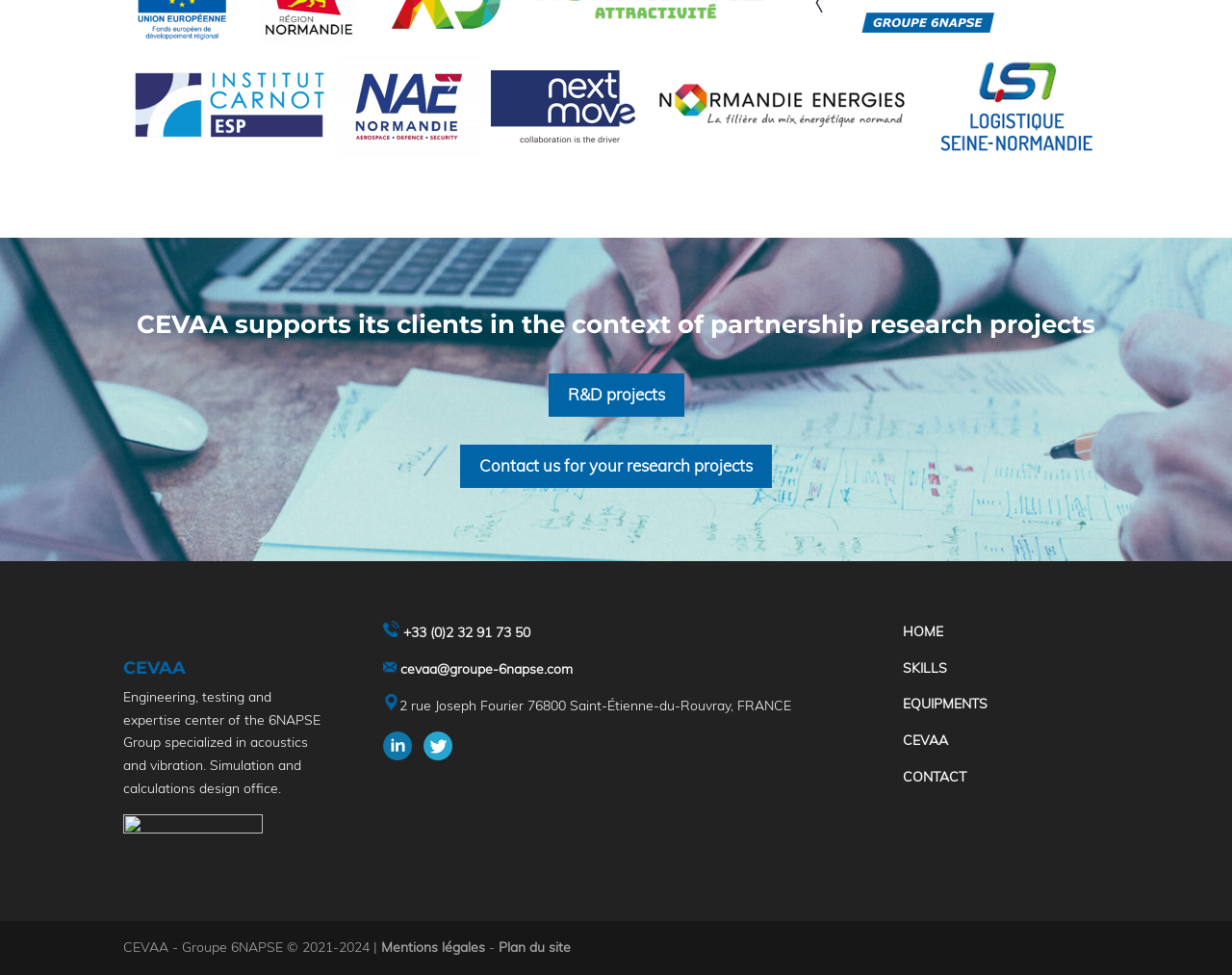Answer the question using only a single word or phrase: 
What is the email address of CEVAA?

cevaa@groupe-6napse.com